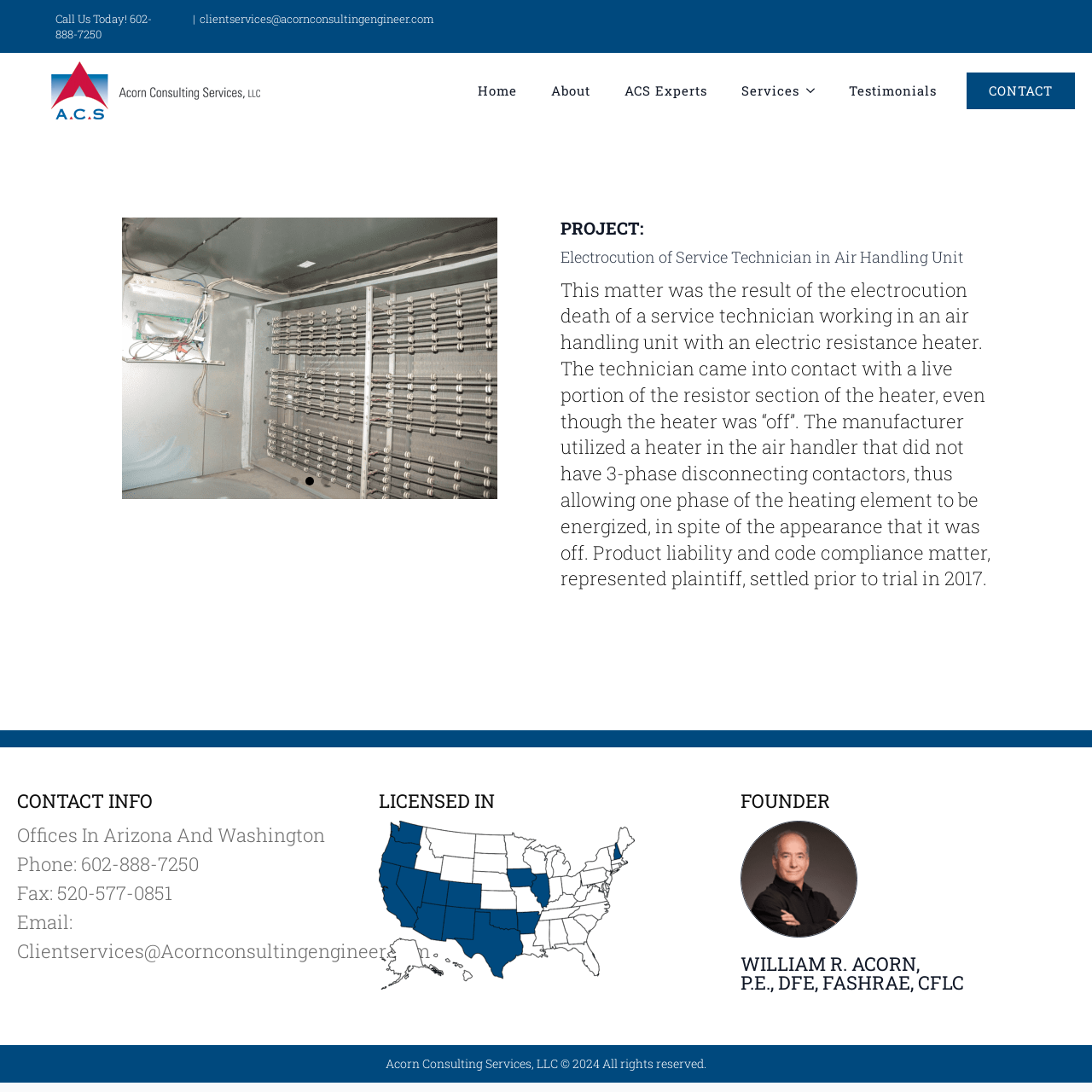Please determine the bounding box coordinates of the clickable area required to carry out the following instruction: "Click on Rotor not working". The coordinates must be four float numbers between 0 and 1, represented as [left, top, right, bottom].

None